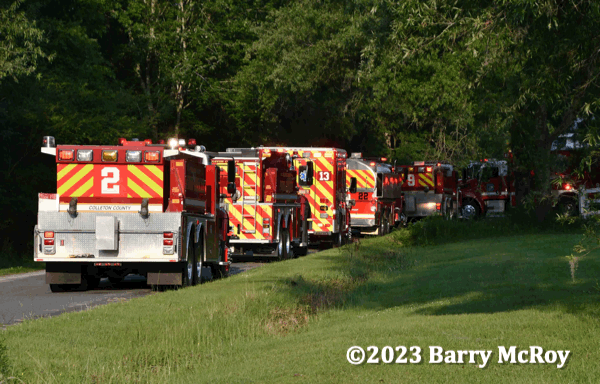Please examine the image and provide a detailed answer to the question: What is the operational environment of the trucks?

The image shows the trucks lined up alongside a rural road, and the backdrop of lush greenery suggests that the trucks are operating in a rural environment, likely responding to a nearby incident.